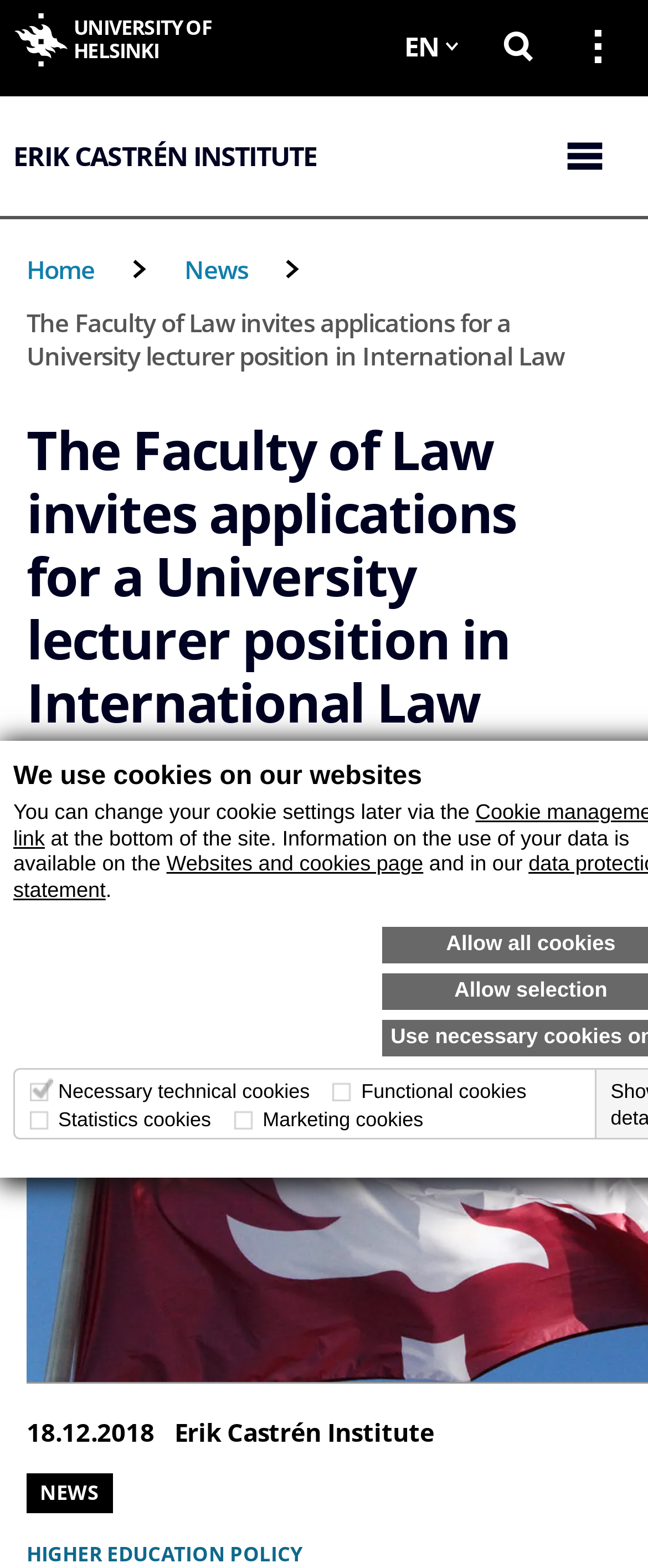Please answer the following question using a single word or phrase: What is the duration of the University Lecturer position?

1 February 2019 to 31 July 2020